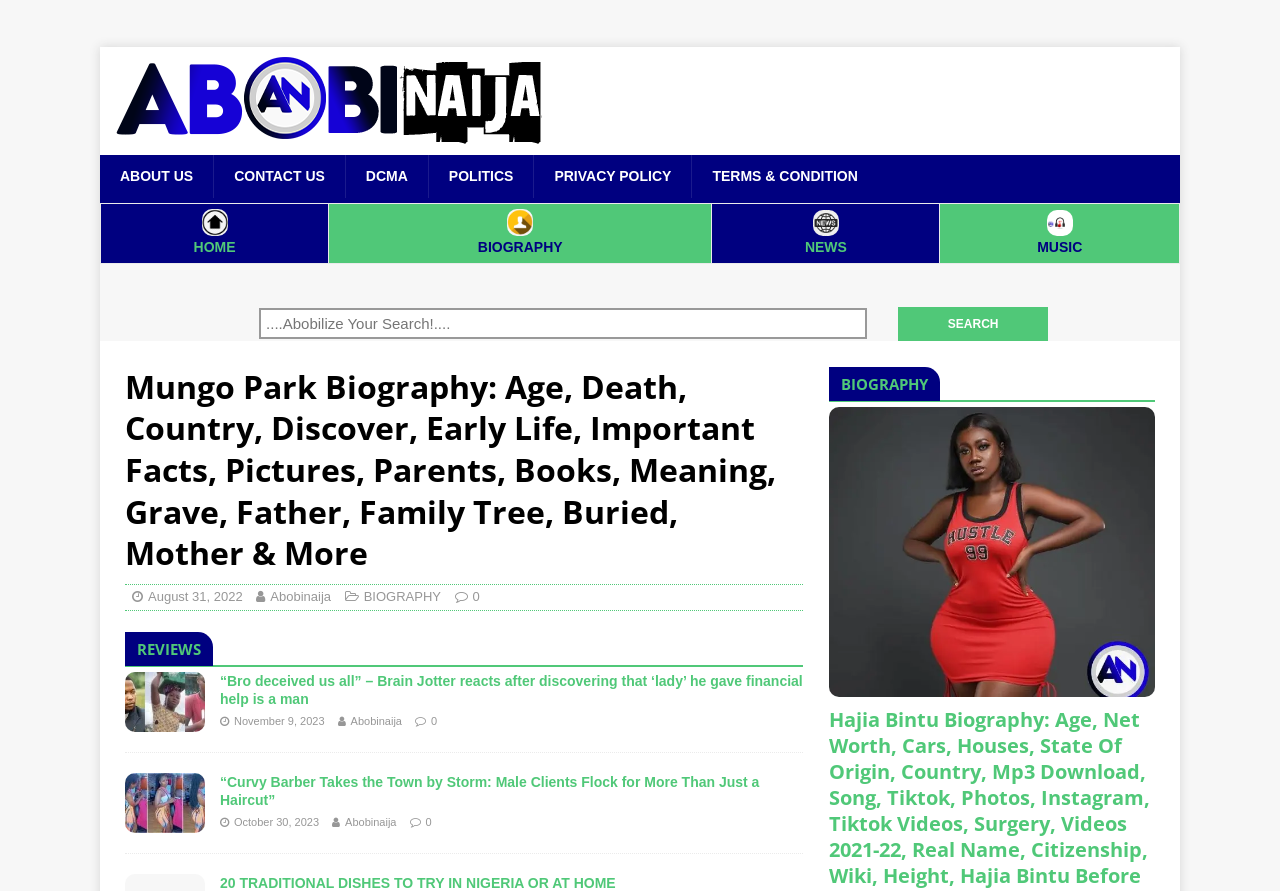Could you indicate the bounding box coordinates of the region to click in order to complete this instruction: "Click on the 'BIOGRAPHY' link".

[0.657, 0.42, 0.725, 0.442]